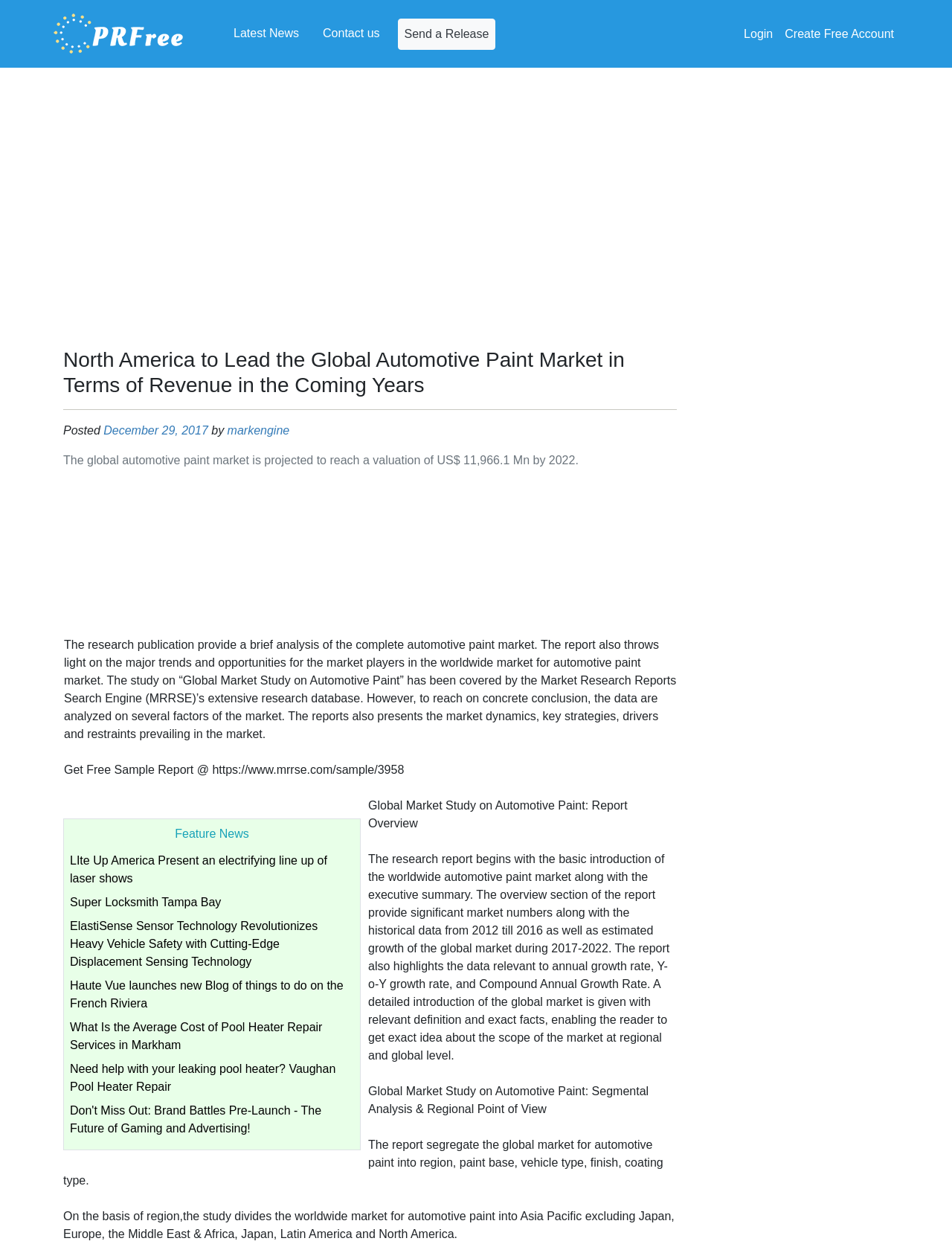Who posted the article?
Examine the webpage screenshot and provide an in-depth answer to the question.

The answer can be found in the link element with the text 'markengine' which is located near the 'Posted' and 'December 29, 2017' text.